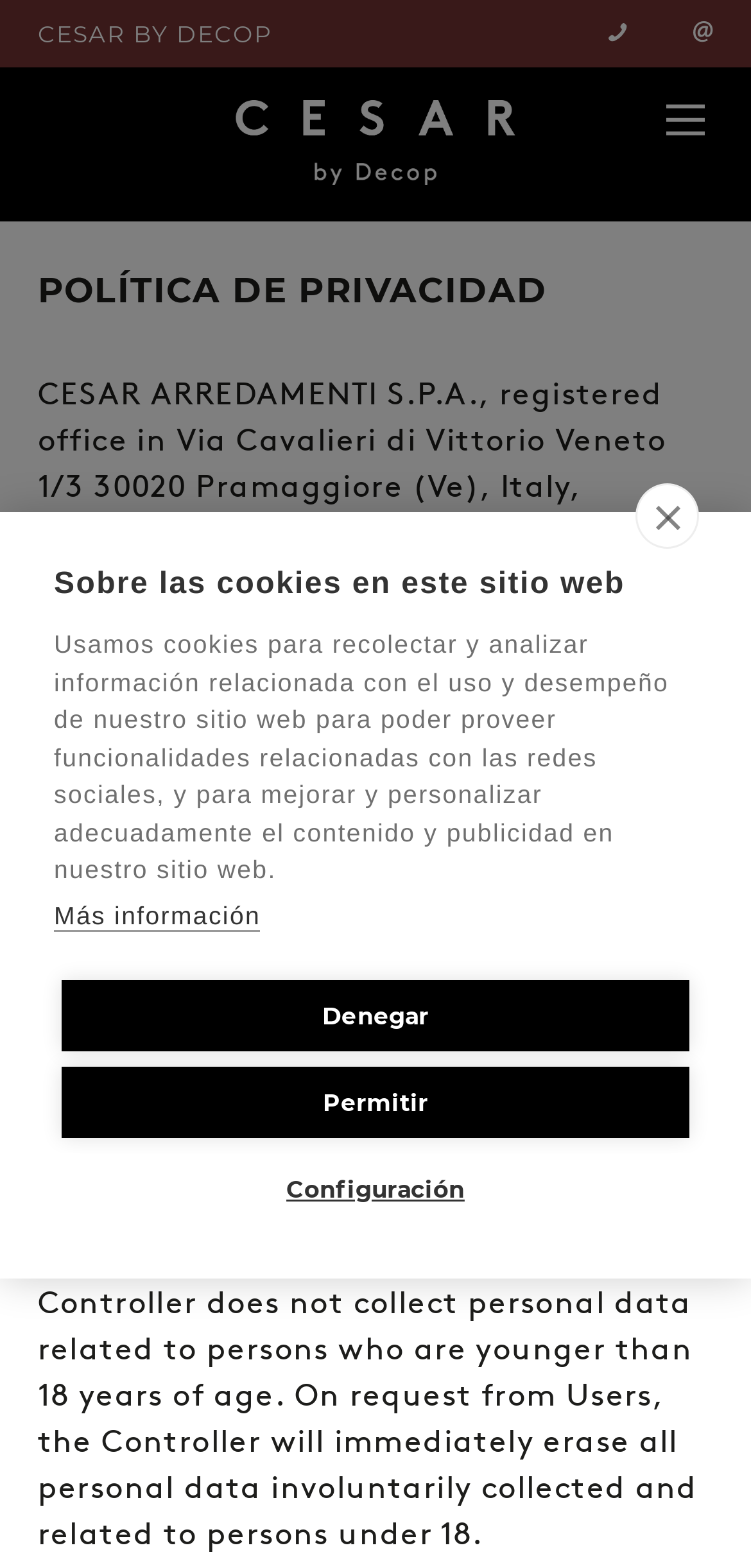Generate a comprehensive caption for the webpage you are viewing.

The webpage is about the privacy policy of Cesar, a company that owns the website www.cesar.it. At the top, there is a heading "CESAR BY DECOP" followed by two links on the right side. Below this, there is a heading "POLÍTICA DE PRIVACIDAD" that spans almost the entire width of the page. 

Under this heading, there is a long paragraph of text that explains the privacy policy statement of the company, including the collection and use of personal data of users who navigate and are registered with the website. This paragraph is followed by another one that states the website is reserved for persons who are at least eighteen years of age and that the company does not collect personal data related to persons who are younger than 18 years of age.

On the right side of the page, near the bottom, there is a link. Below this, there is a dialog box with a title "Sobre las cookies en este sitio web" that is not currently in focus. Inside this dialog box, there is a description of how the website uses cookies, followed by a link to "Más información" and three buttons: "Denegar", "Permitir", and "Configuración". The dialog box also has a "close" link at the top right corner.